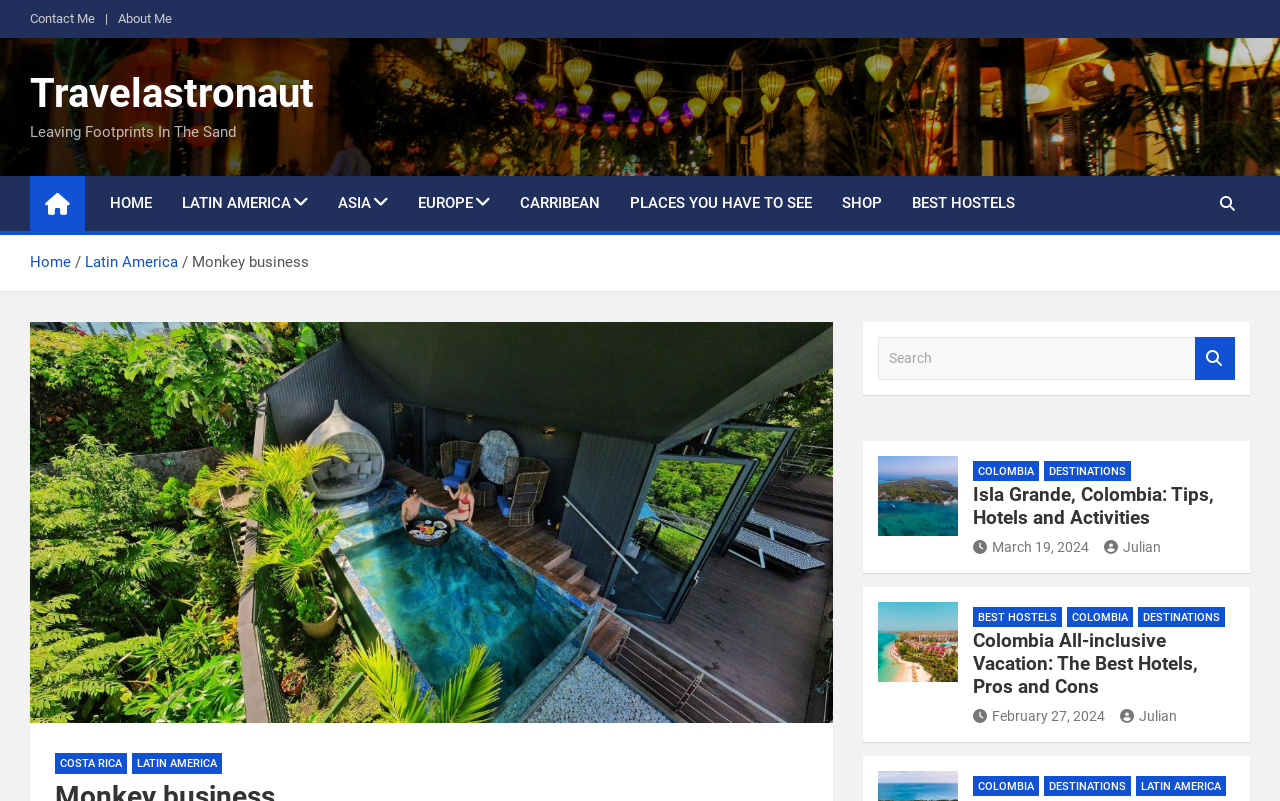Indicate the bounding box coordinates of the clickable region to achieve the following instruction: "Go to Latin America page."

[0.13, 0.219, 0.252, 0.289]